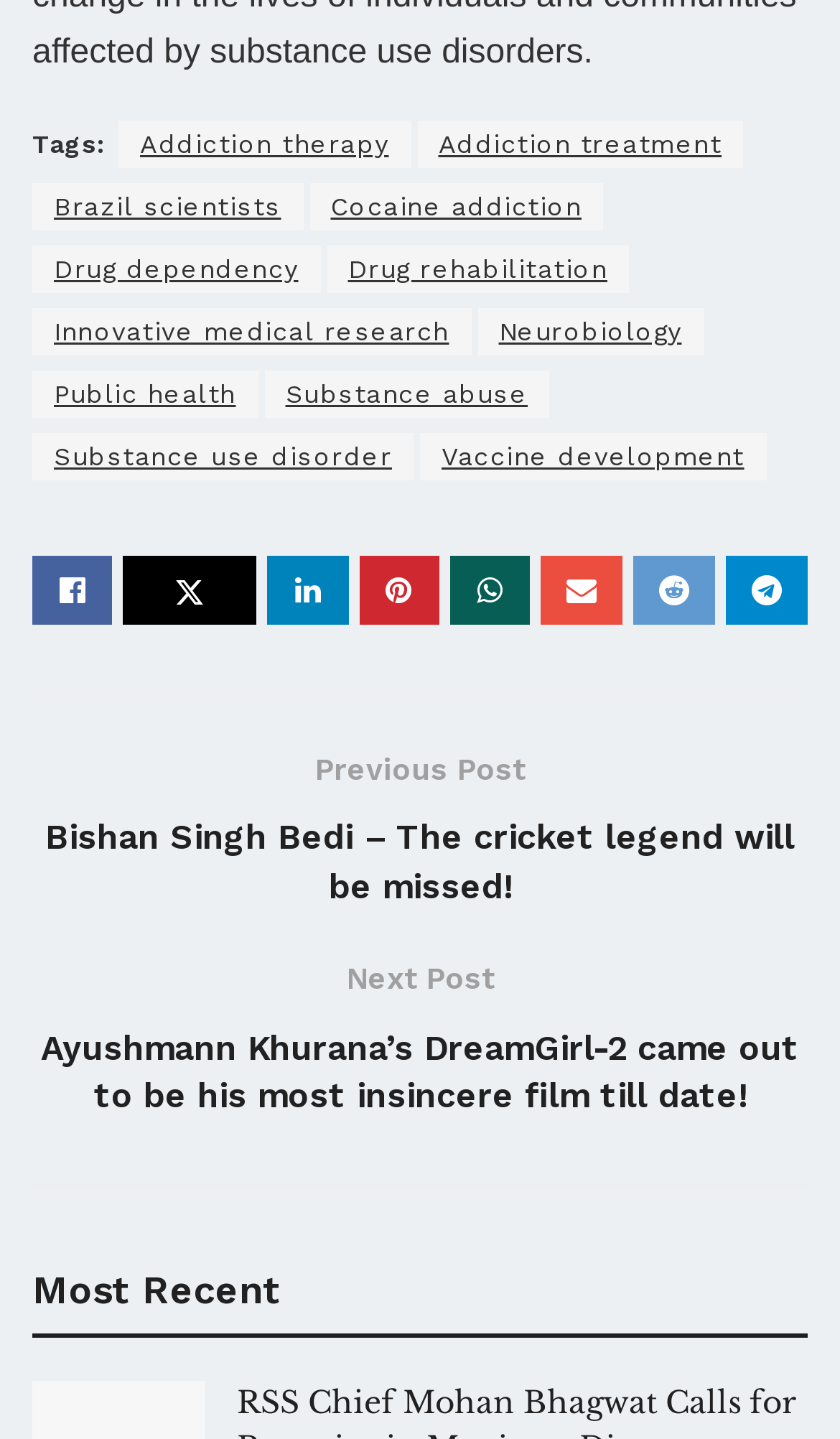What is the title of the previous post?
Kindly answer the question with as much detail as you can.

The title of the previous post is 'Bishan Singh Bedi – The cricket legend will be missed!' which is a heading element located at the middle of the webpage with a bounding box of [0.038, 0.566, 0.962, 0.633].